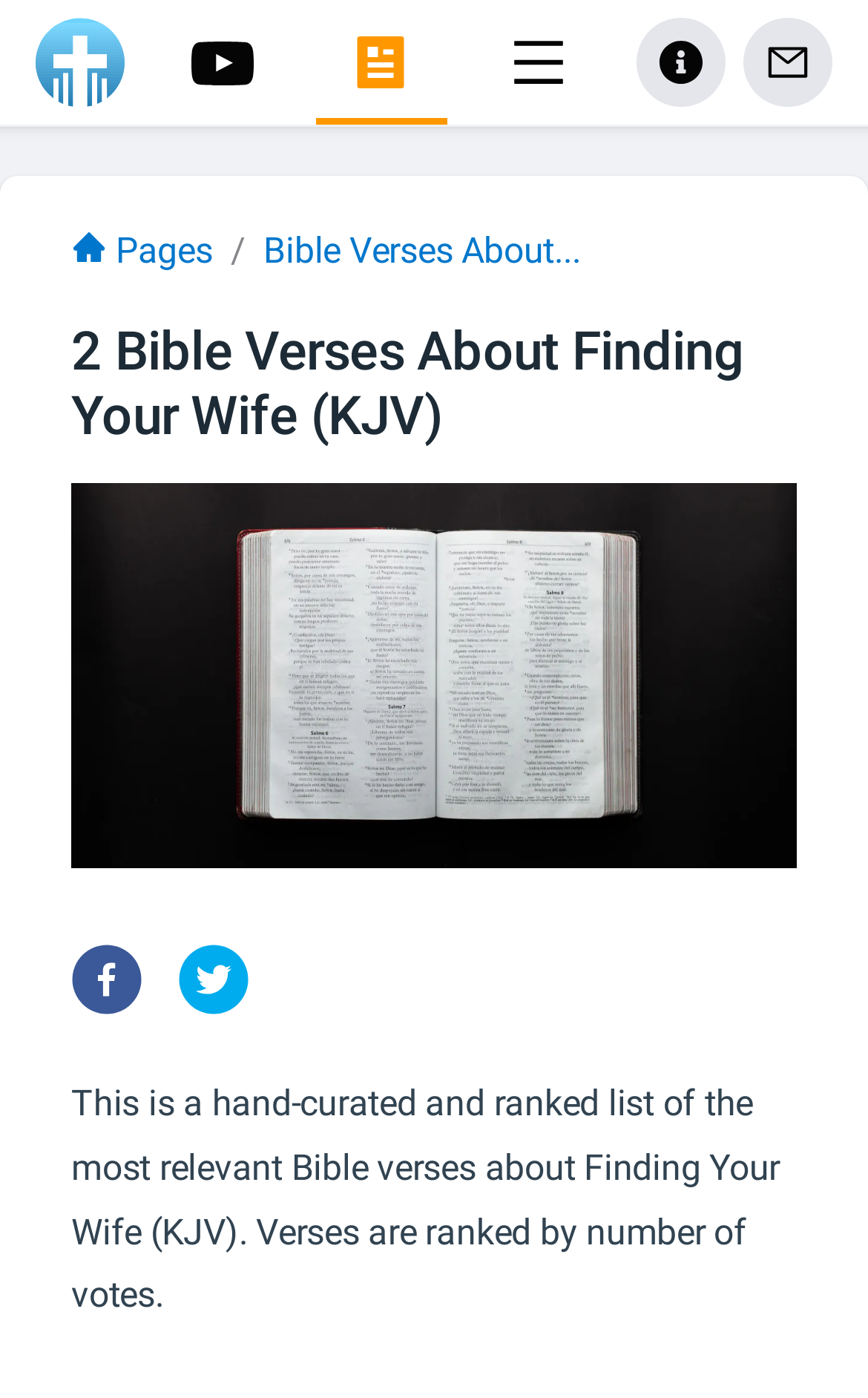Please answer the following question using a single word or phrase: How many images are on the webpage?

11